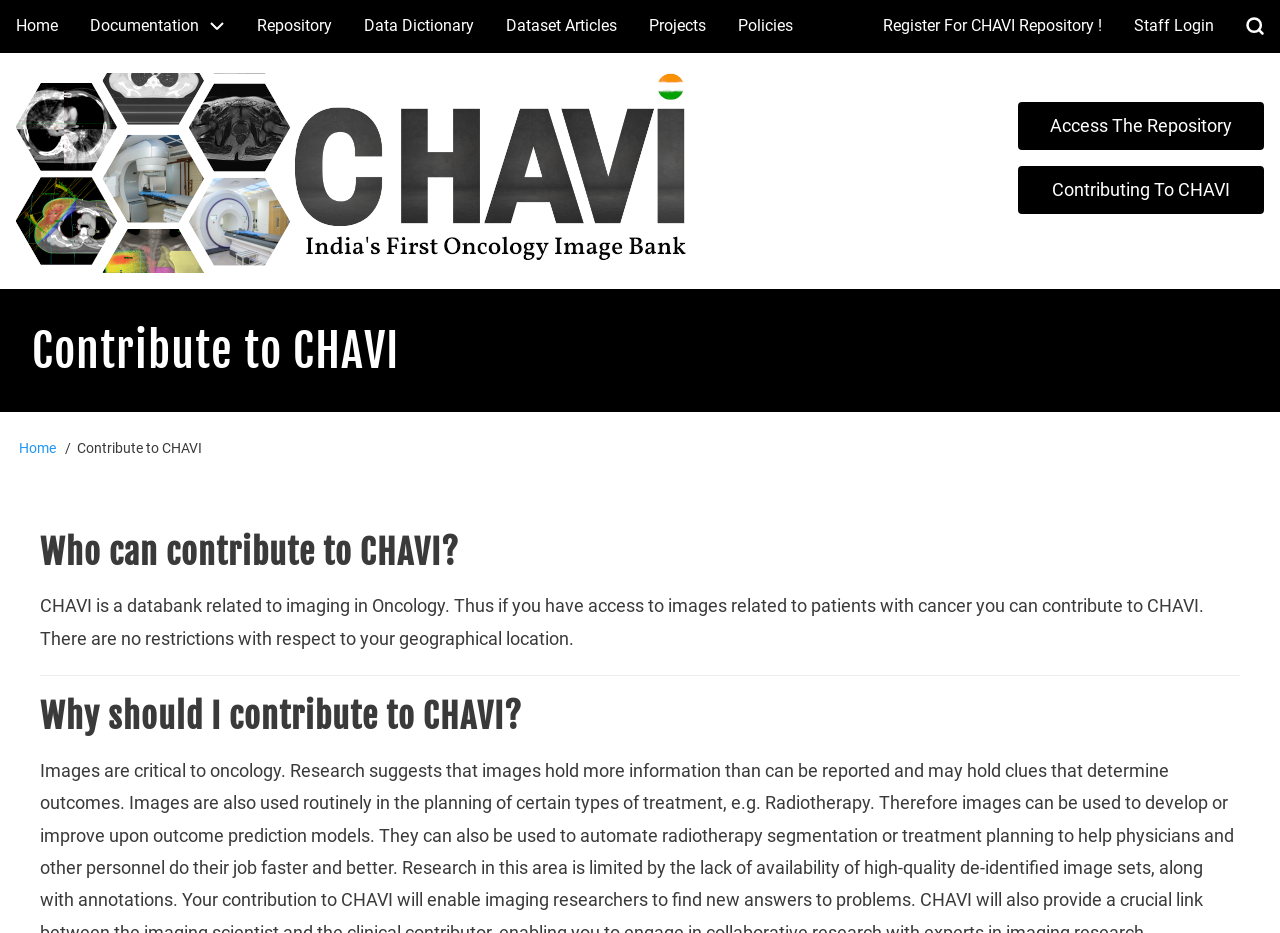Please provide a brief answer to the following inquiry using a single word or phrase:
What is the purpose of CHAVI?

Imaging in Oncology